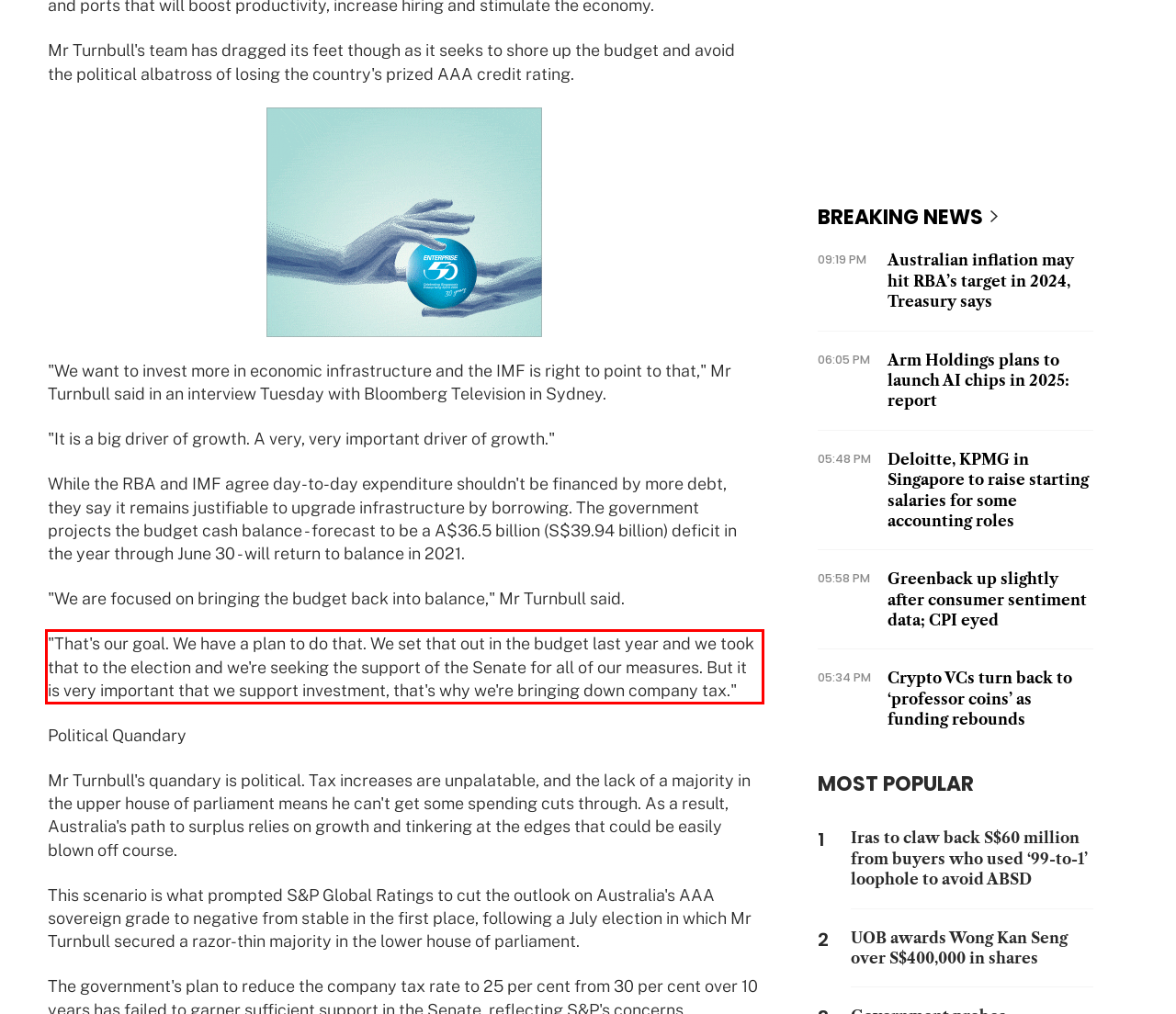Using the provided screenshot, read and generate the text content within the red-bordered area.

"That's our goal. We have a plan to do that. We set that out in the budget last year and we took that to the election and we're seeking the support of the Senate for all of our measures. But it is very important that we support investment, that's why we're bringing down company tax."